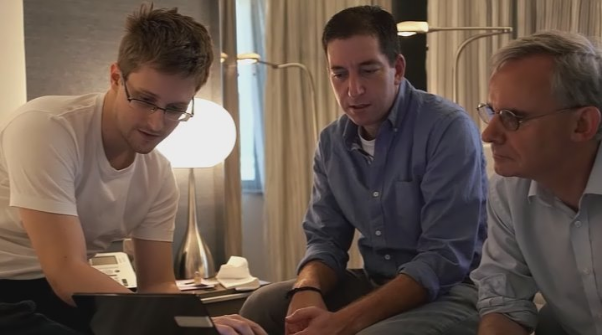What are Greenwald and Poitras doing?
Look at the image and respond to the question as thoroughly as possible.

In the image, Glenn Greenwald and Laura Poitras are shown to be engaged and attentive, underscoring the critical nature of the exchange with Edward Snowden, which centers around sensitive contents related to whistleblowing.